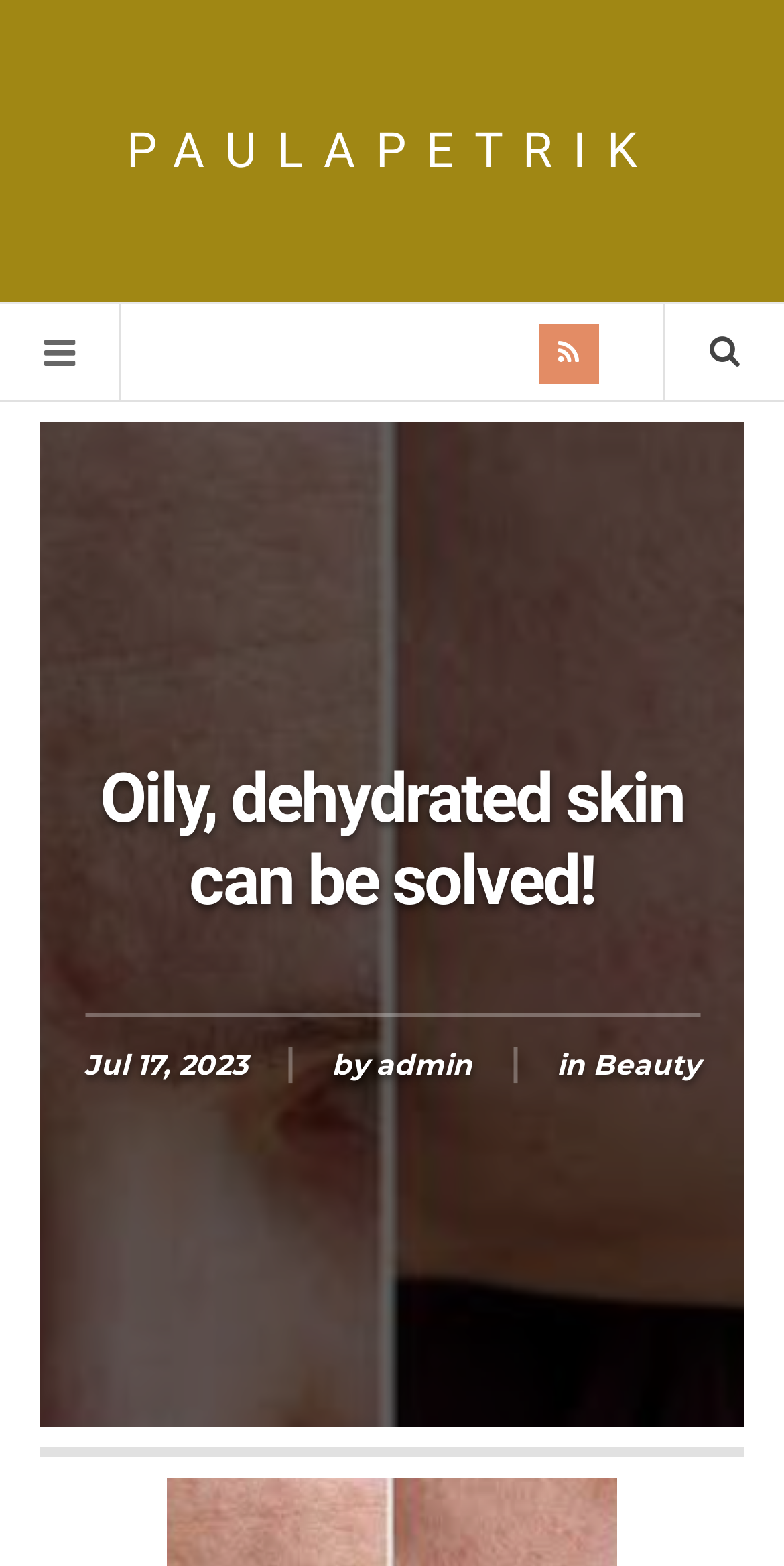What is the date of the article?
Look at the screenshot and respond with a single word or phrase.

Jul 17, 2023